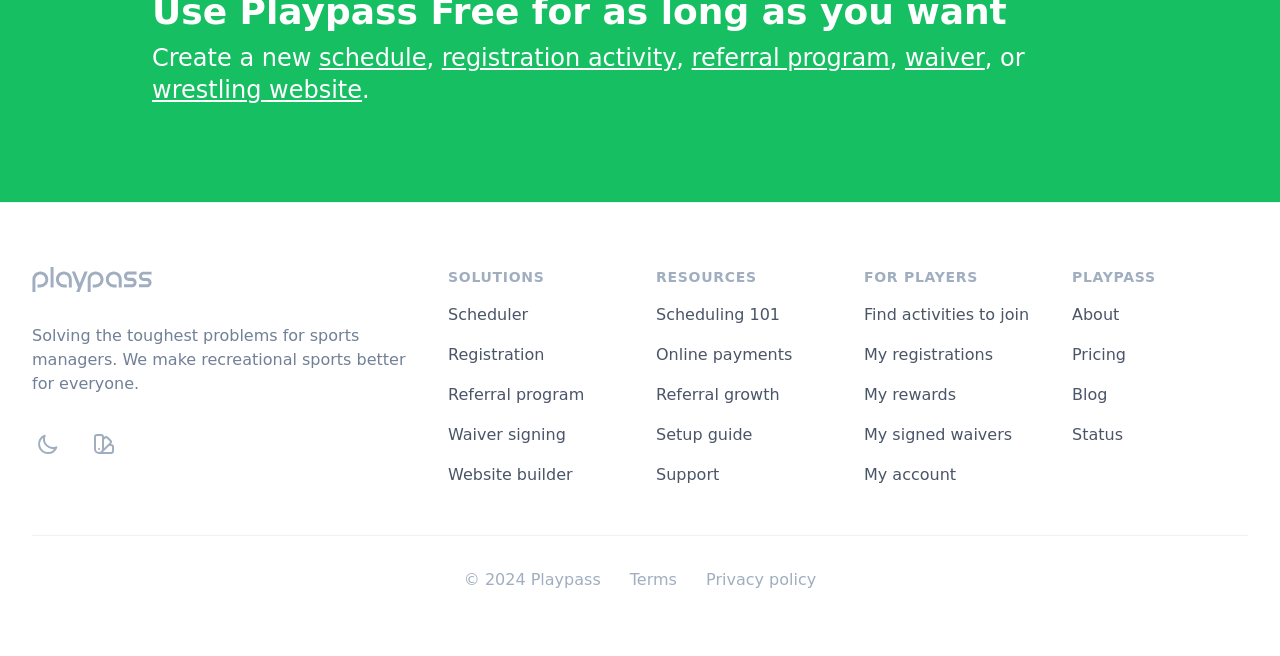How many resources are provided?
Give a comprehensive and detailed explanation for the question.

In the 'RESOURCES' section, there are 5 links: 'Scheduling 101', 'Online payments', 'Referral growth', 'Setup guide', and 'Support', which suggests that the website provides 5 resources.